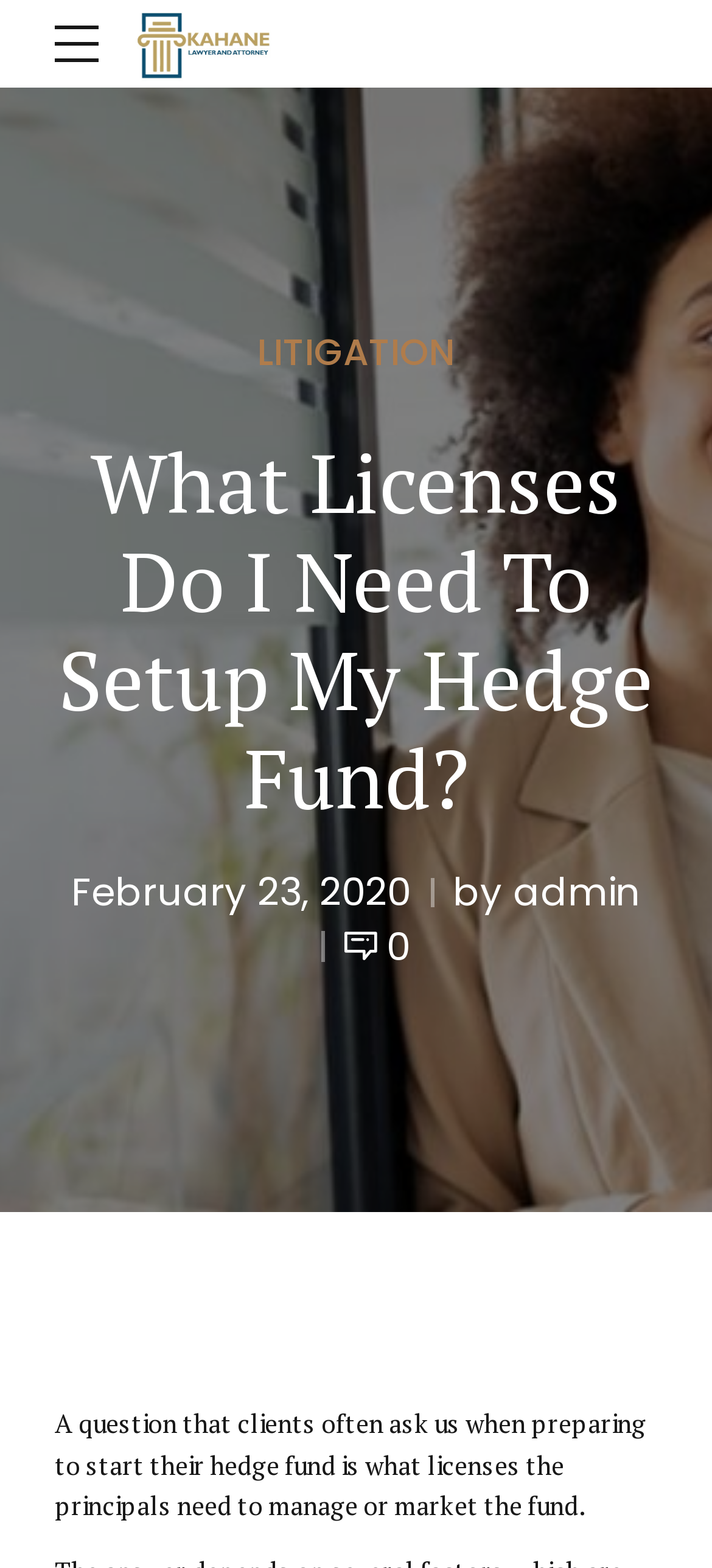Who is the author of the article?
Please interpret the details in the image and answer the question thoroughly.

I found the author of the article by looking at the link 'by admin' which is located below the date of the article and above the main content of the article.